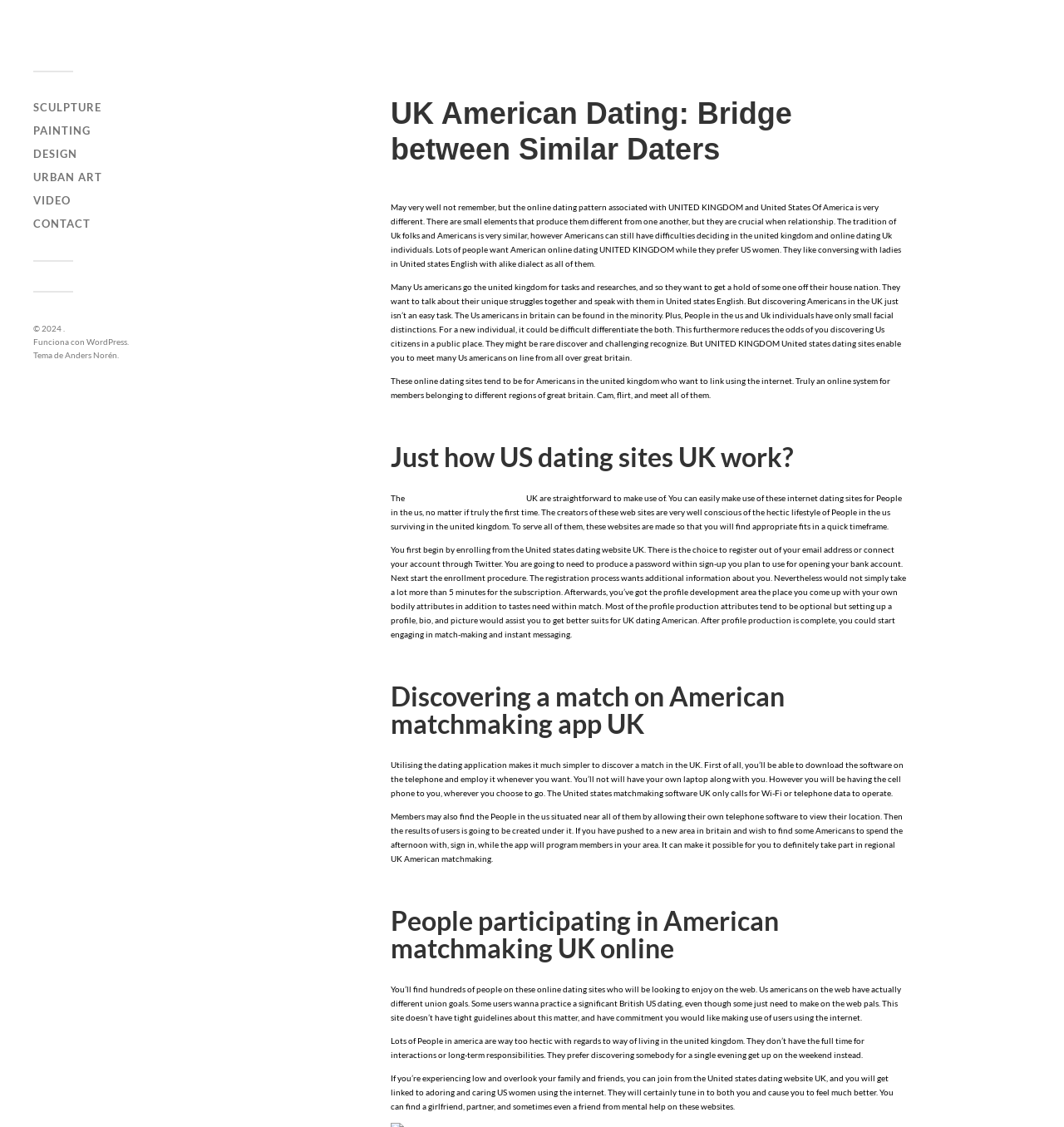Answer the question briefly using a single word or phrase: 
How do American dating sites in the UK work?

Easy to use